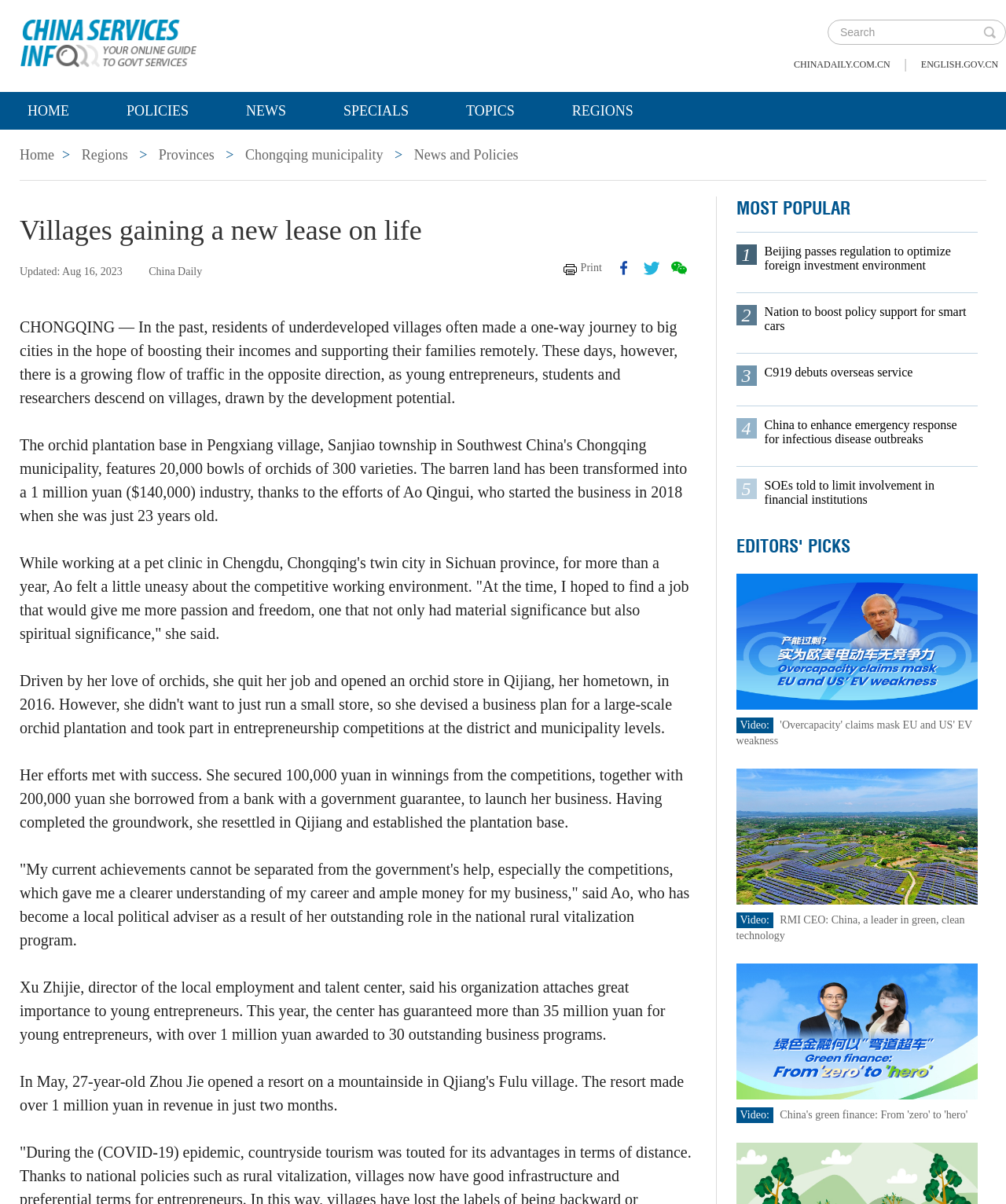Extract the main heading from the webpage content.

Villages gaining a new lease on life